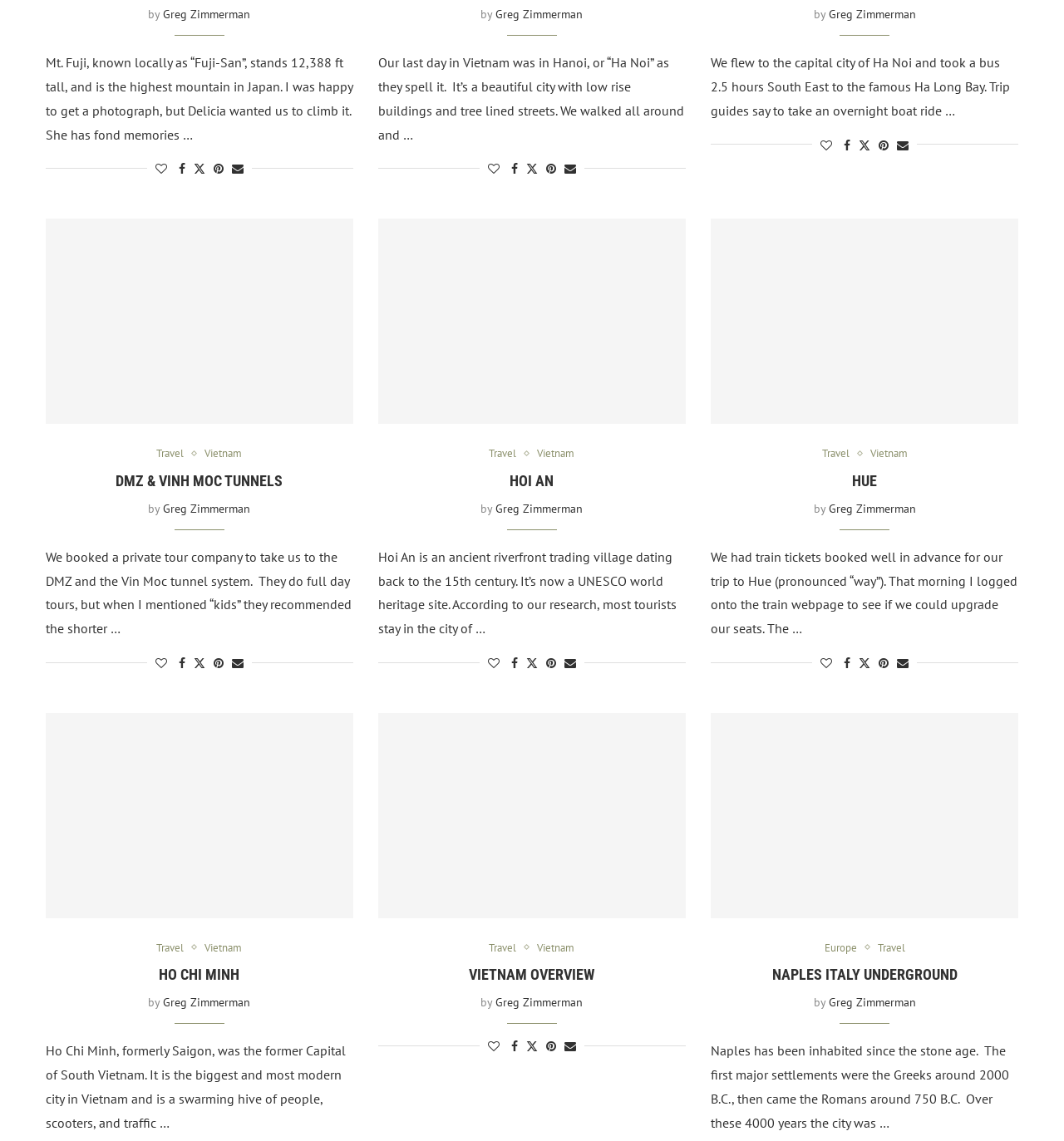What is the name of the author of the articles?
Please provide a comprehensive answer based on the details in the screenshot.

The author's name is mentioned multiple times throughout the webpage, specifically in the 'by' sections preceding each article.